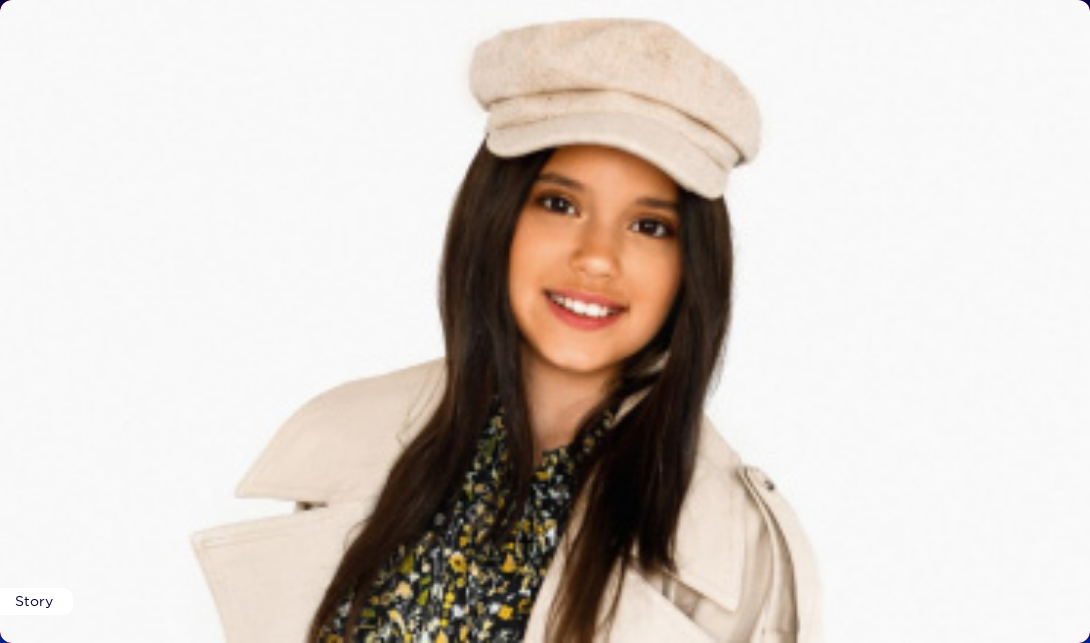What is the title of the broader story?
Based on the visual content, answer with a single word or a brief phrase.

A day in the life of: Sofia Feskova